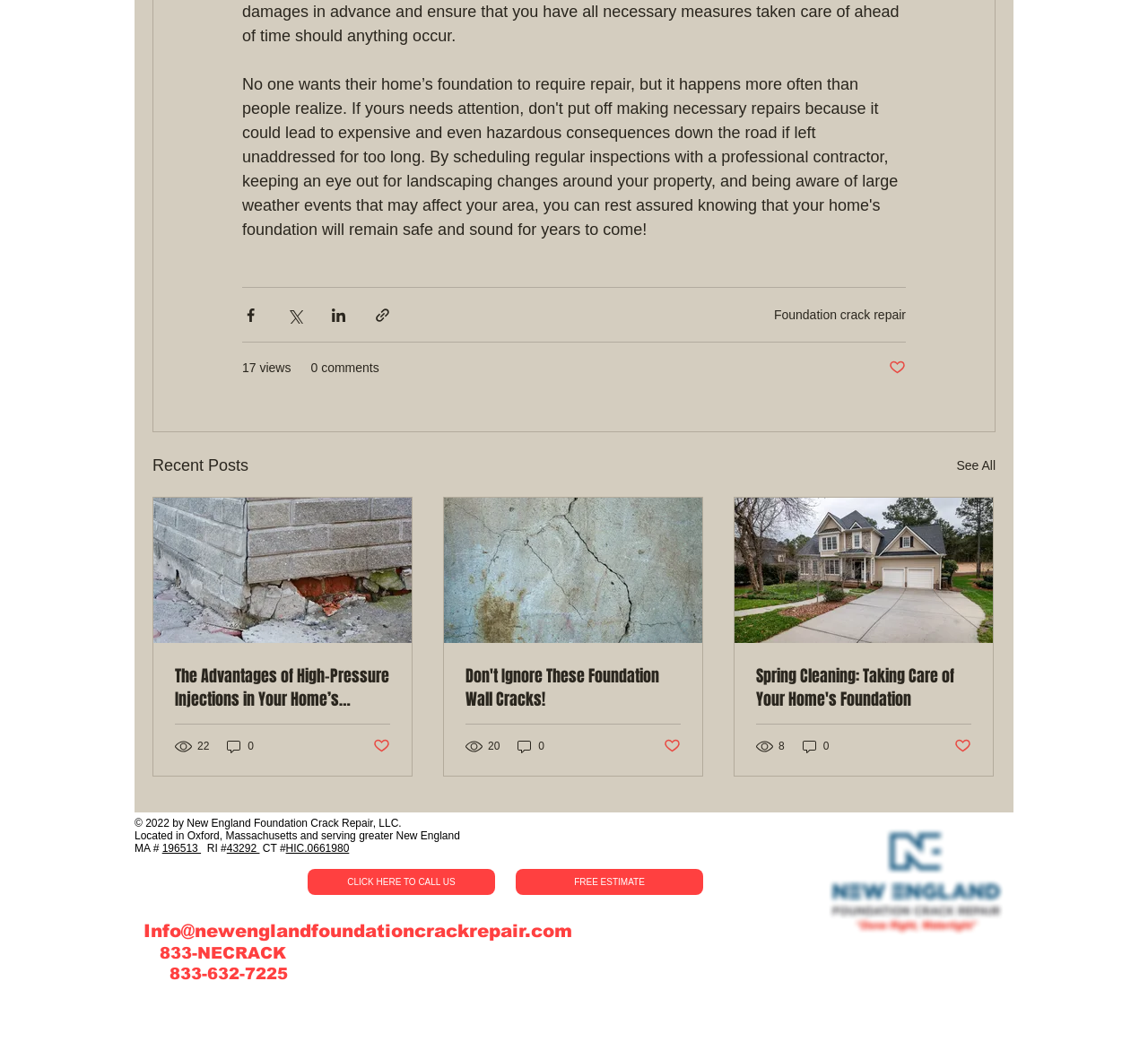Provide a one-word or short-phrase response to the question:
What social media platforms are listed in the social bar?

Facebook, YouTube, Pinterest